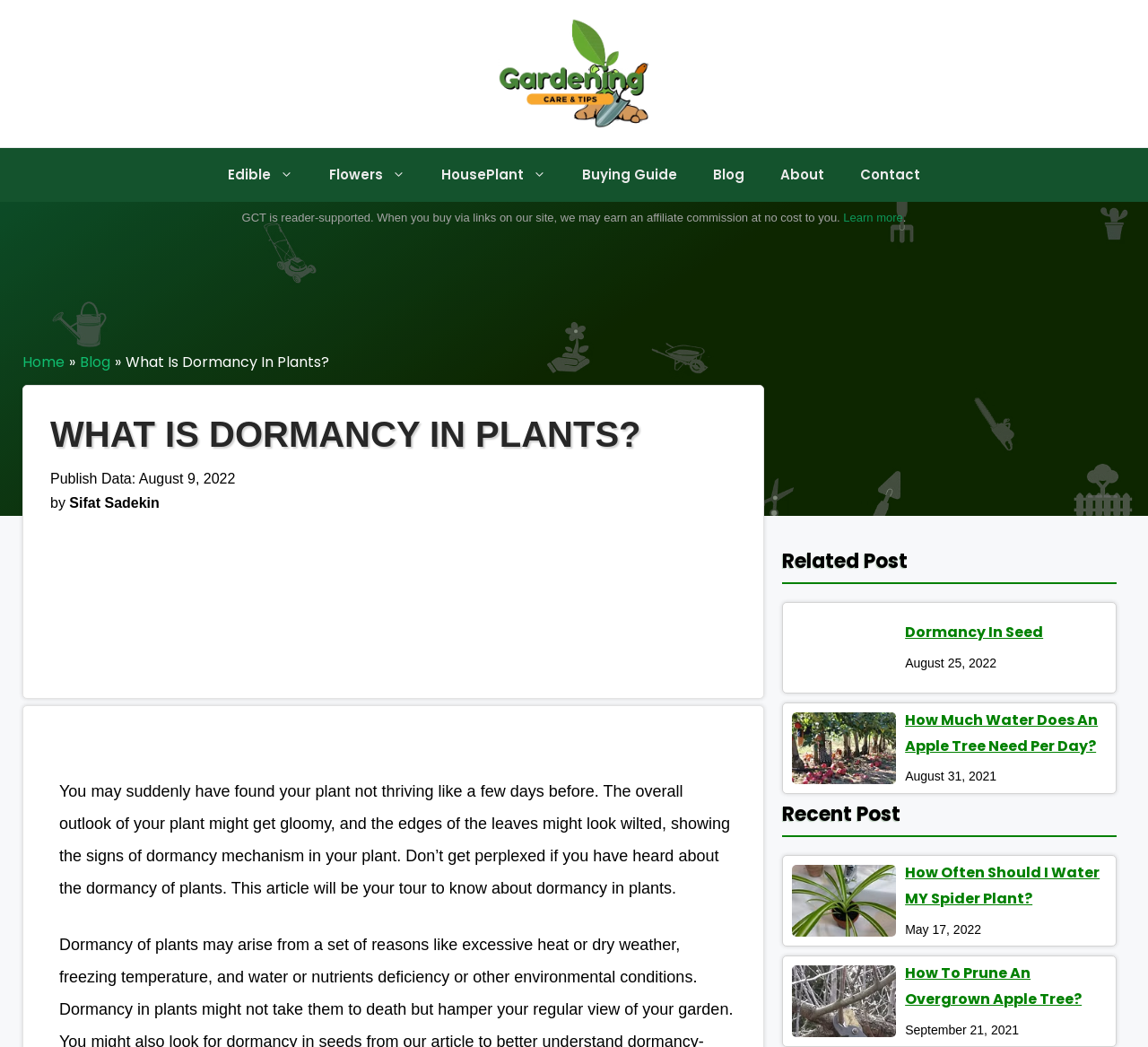Can you find and provide the title of the webpage?

WHAT IS DORMANCY IN PLANTS?